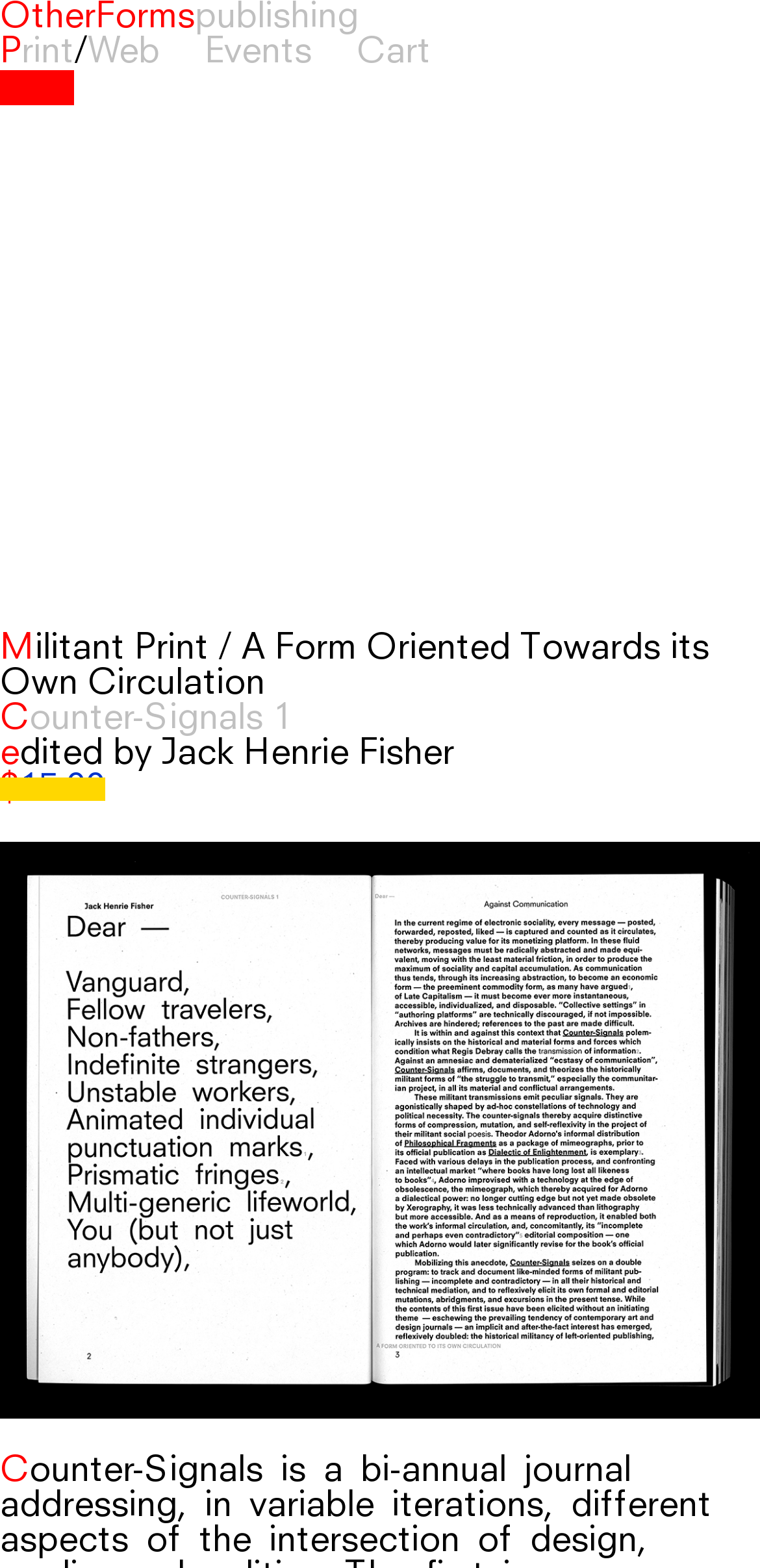Use a single word or phrase to answer the question: What is the name of the publication?

Counter-Signals 1